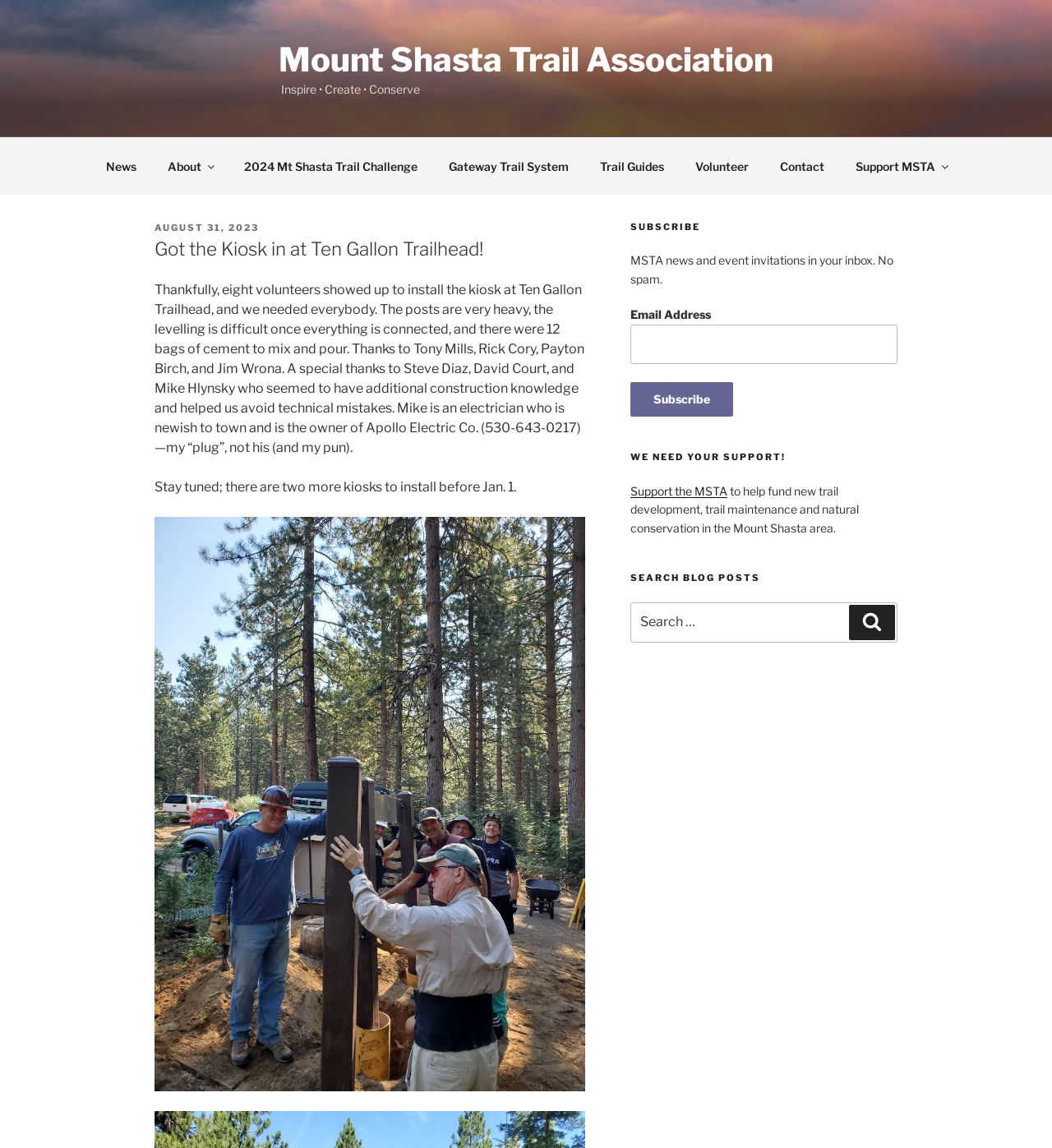What is the primary heading on this webpage?

Got the Kiosk in at Ten Gallon Trailhead!